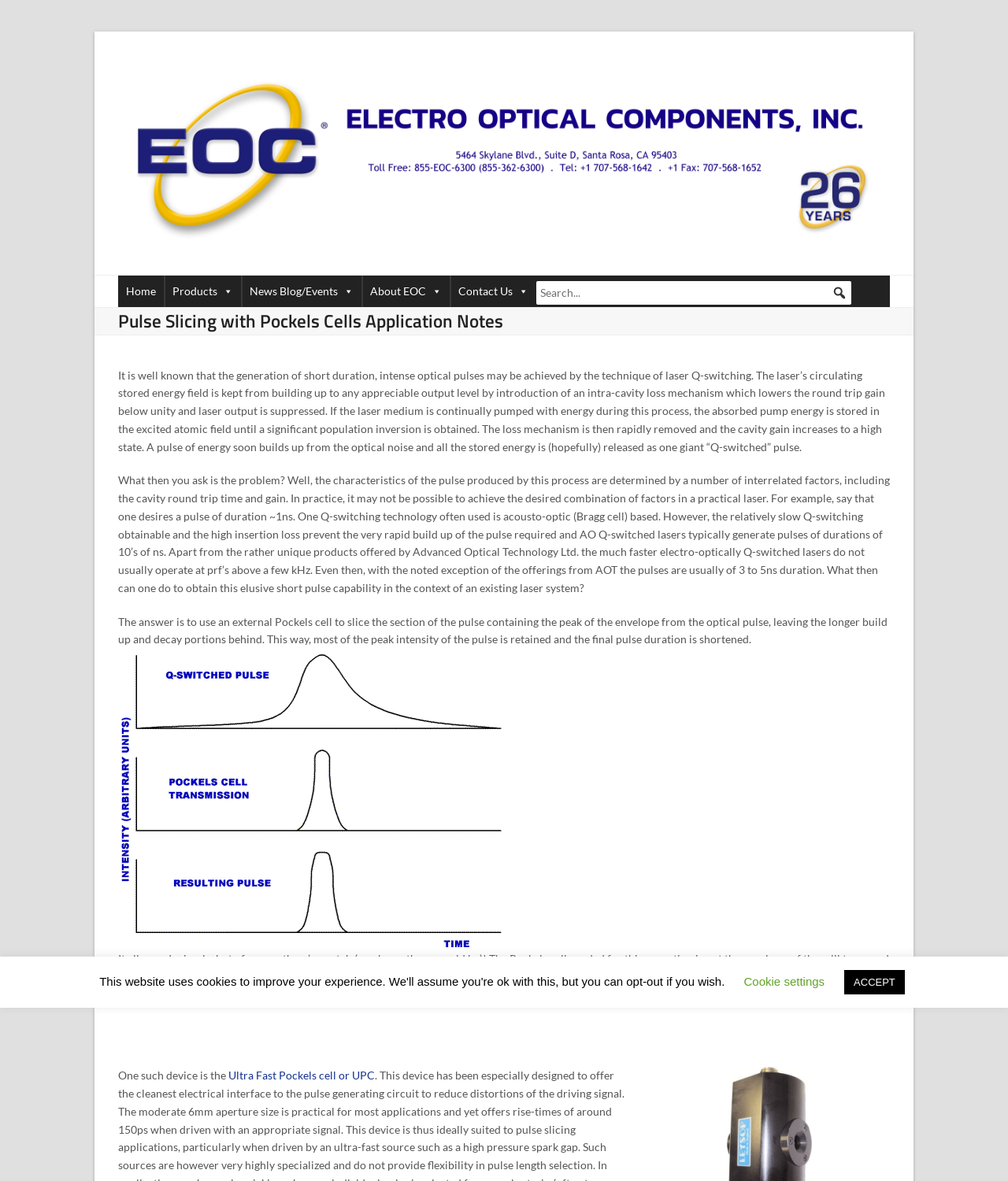Locate the bounding box of the UI element based on this description: "Home". Provide four float numbers between 0 and 1 as [left, top, right, bottom].

[0.117, 0.234, 0.162, 0.26]